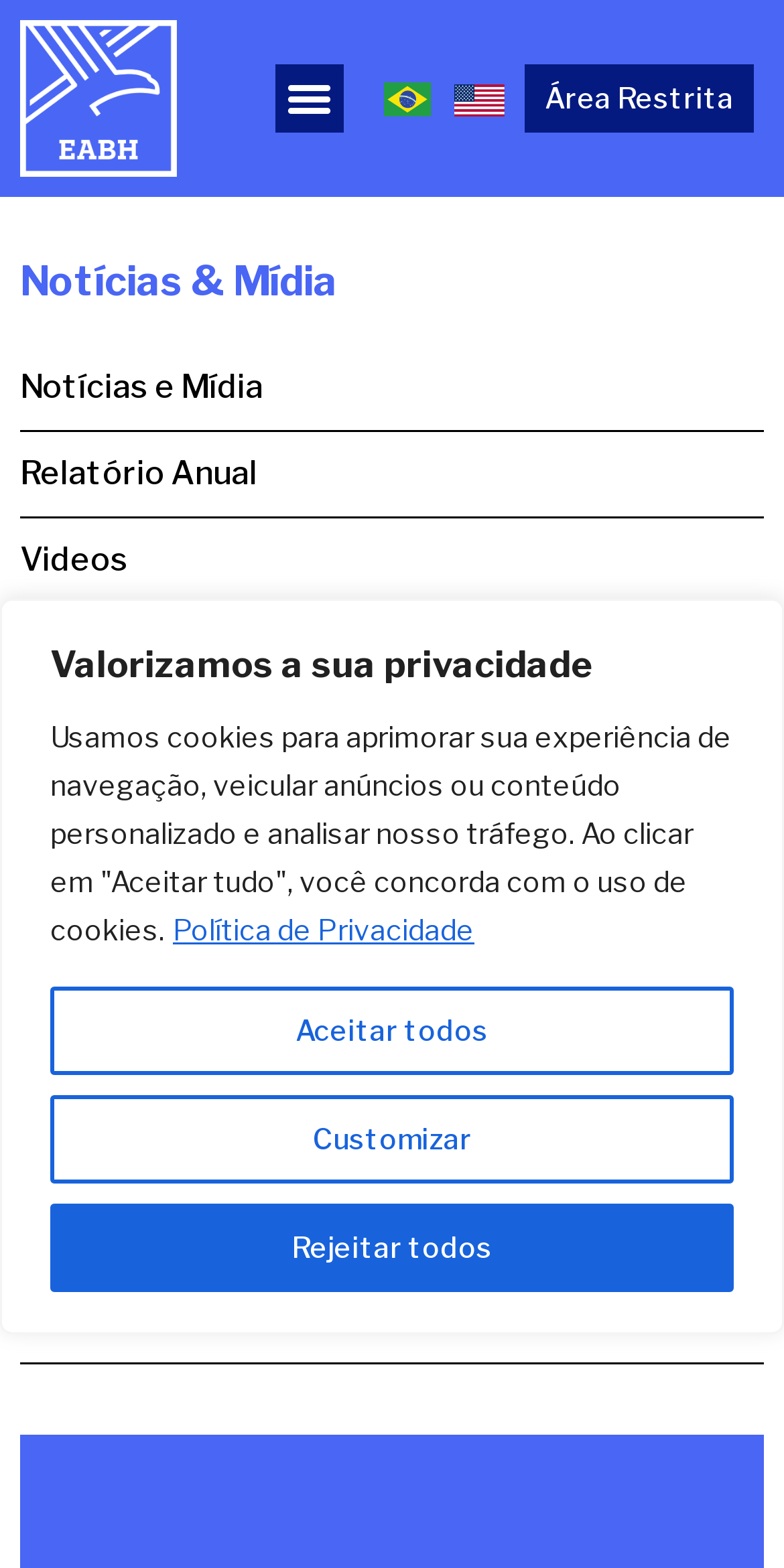Create an elaborate caption for the webpage.

The webpage appears to be the homepage of Escola Americana de Belo Horizonte (EABH), with a focus on news and media. At the top, there is a notification bar with a message about cookies and privacy, accompanied by buttons to customize, reject, or accept all cookies.

Below the notification bar, there is a menu section with links to "Área Restrita" (Restricted Area) and language options, including Portuguese and English, each with a corresponding flag icon.

The main content area is divided into three sections. On the left, there is a navigation menu with links to "Notícias e Mídia" (News and Media), "Relatório Anual" (Annual Report), and "Videos". 

In the middle section, there is a heading "Categorias" (Categories) with a combobox to select categories. 

On the right, there is a section titled "Posts Recentes" (Recent Posts) with a list of news articles, each with a title, date, and a brief summary. The articles include "MINAS MUN II", "A EABH sediou um importante evento do MUN (Modelo das Nações Unidas), o MINAS MUN I", "EABH Cultural Week", and others.

At the very top of the page, there is a heading "Paying it forward - EABH" which appears to be the title of the webpage.